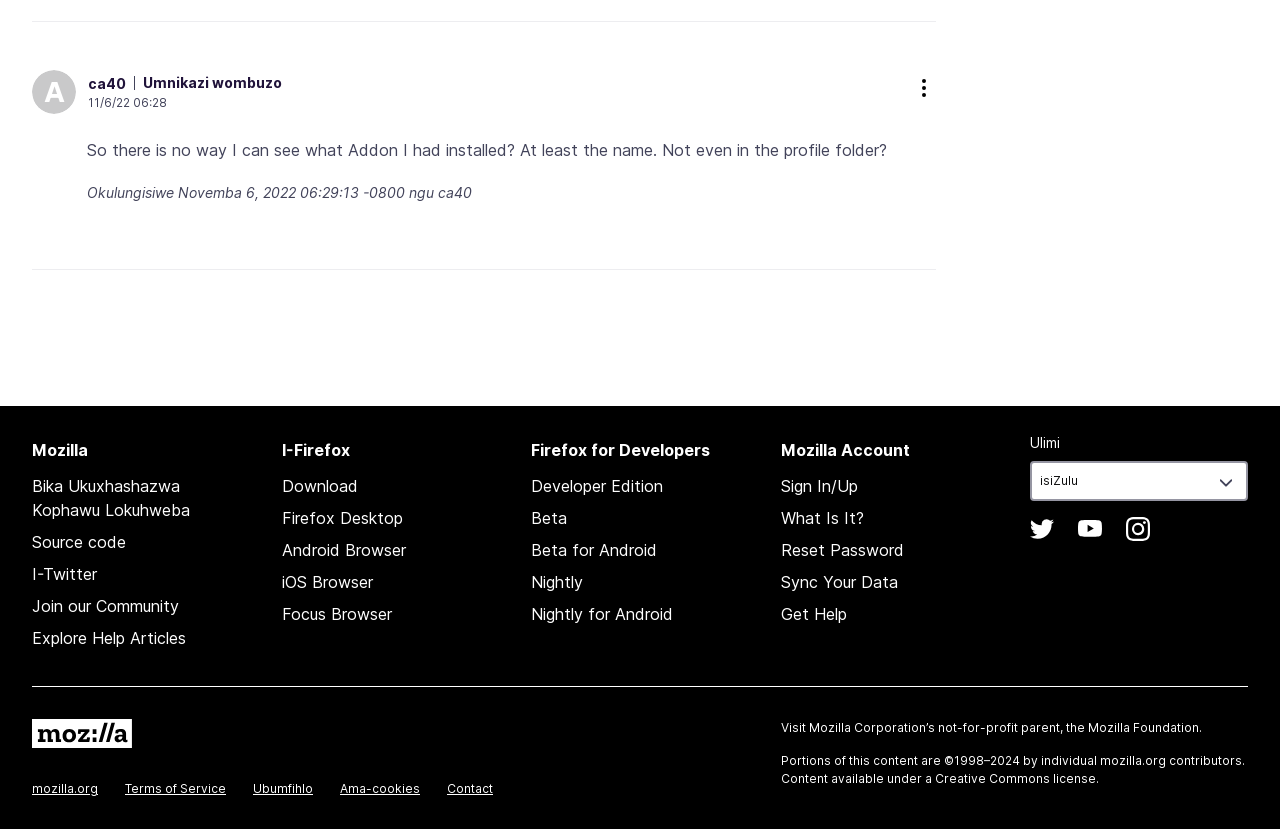Identify the bounding box coordinates of the specific part of the webpage to click to complete this instruction: "Search for something".

None